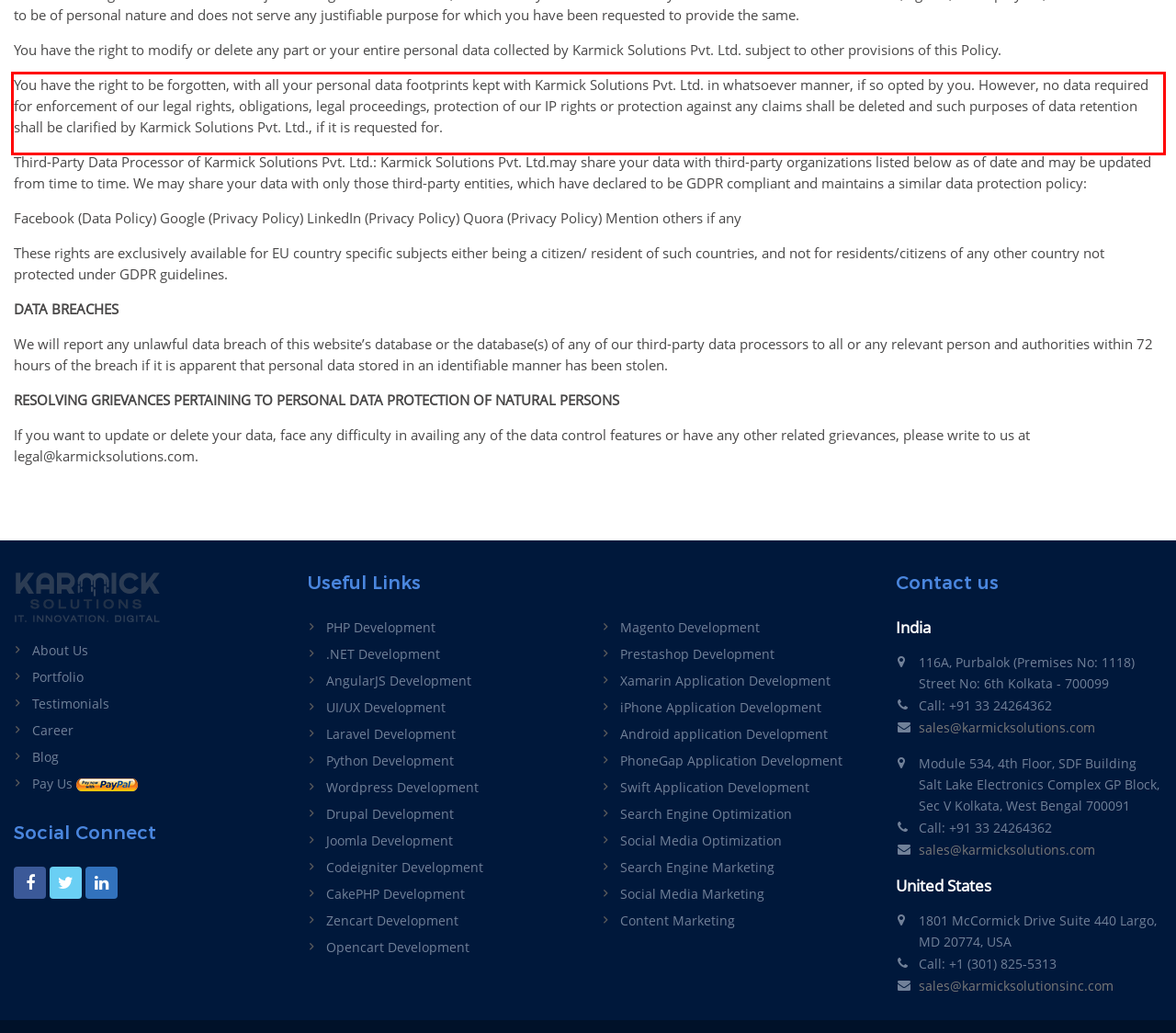Given a screenshot of a webpage containing a red rectangle bounding box, extract and provide the text content found within the red bounding box.

You have the right to be forgotten, with all your personal data footprints kept with Karmick Solutions Pvt. Ltd. in whatsoever manner, if so opted by you. However, no data required for enforcement of our legal rights, obligations, legal proceedings, protection of our IP rights or protection against any claims shall be deleted and such purposes of data retention shall be clarified by Karmick Solutions Pvt. Ltd., if it is requested for.